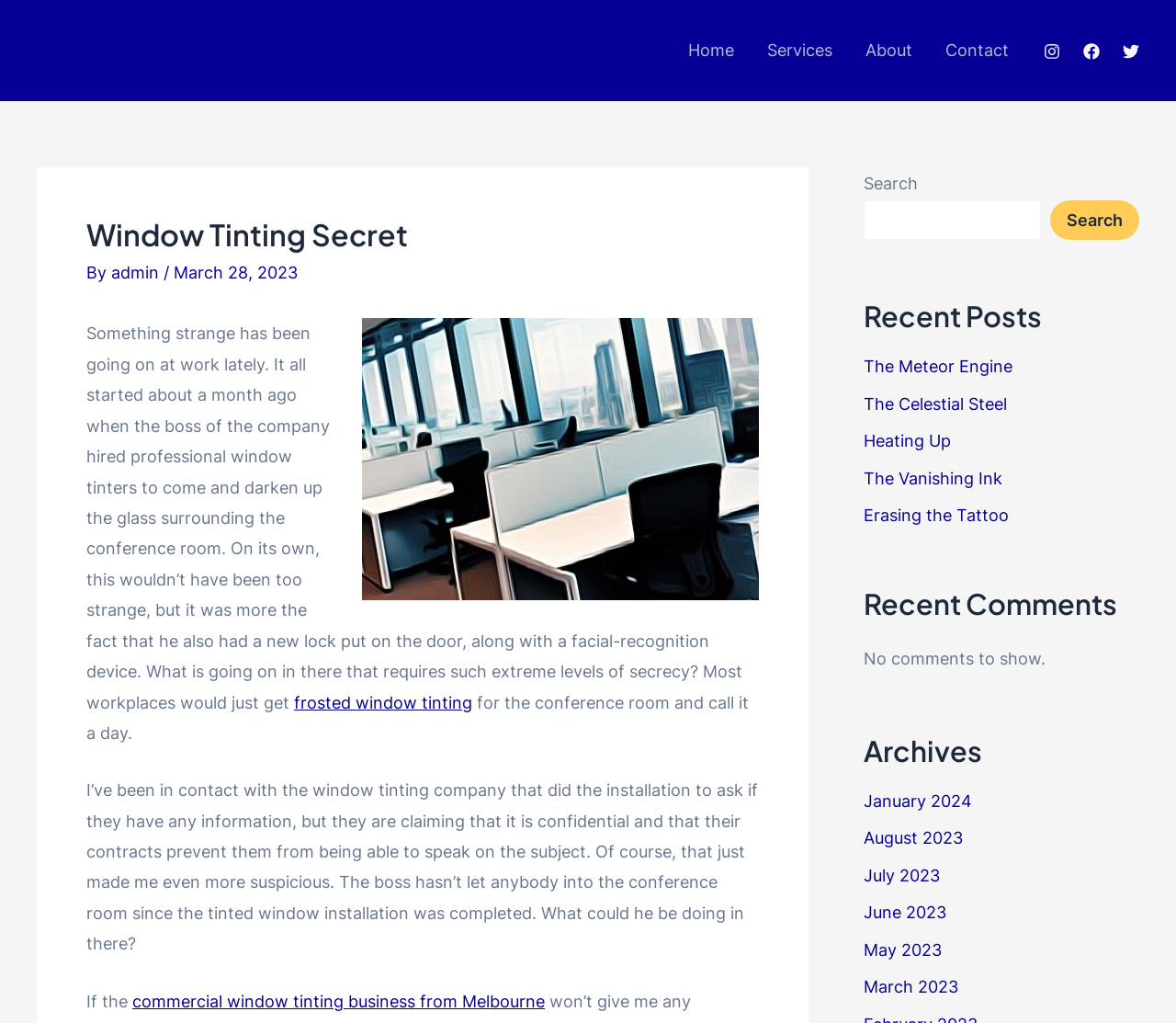Locate the bounding box coordinates of the element to click to perform the following action: 'Search for something'. The coordinates should be given as four float values between 0 and 1, in the form of [left, top, right, bottom].

[0.734, 0.196, 0.885, 0.235]